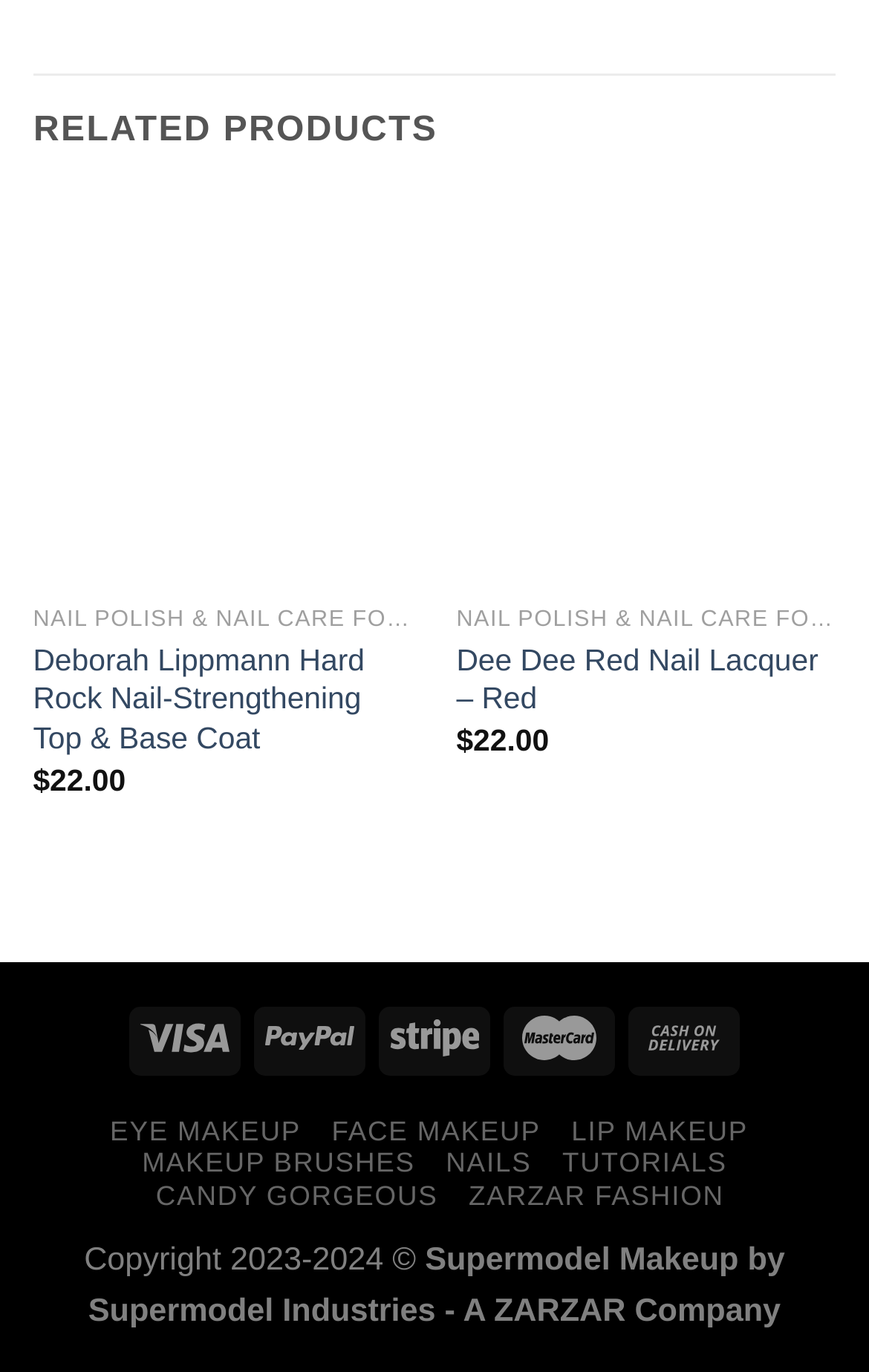Please identify the bounding box coordinates of the area that needs to be clicked to follow this instruction: "Explore nail polish and nail care for women".

[0.038, 0.442, 0.583, 0.46]